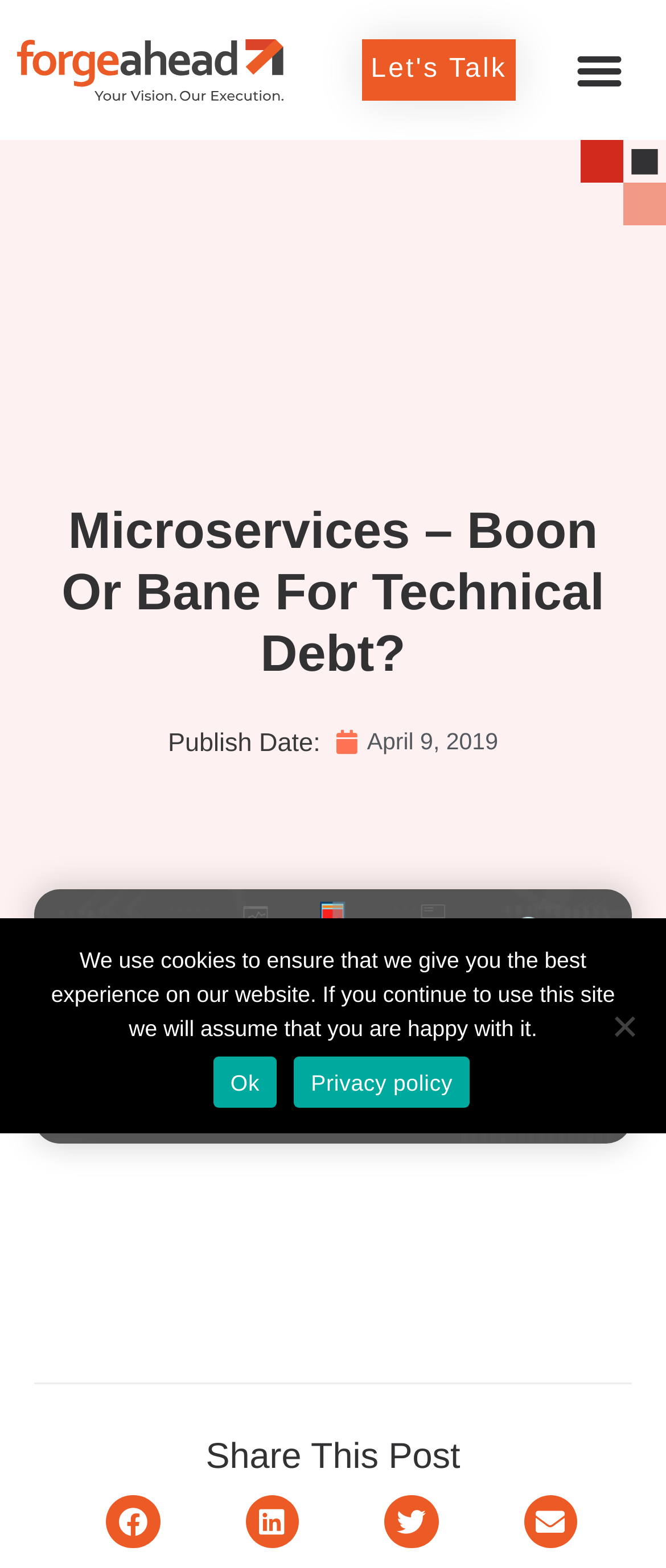Please find the bounding box coordinates for the clickable element needed to perform this instruction: "Share this post on LinkedIn".

[0.368, 0.953, 0.449, 0.988]